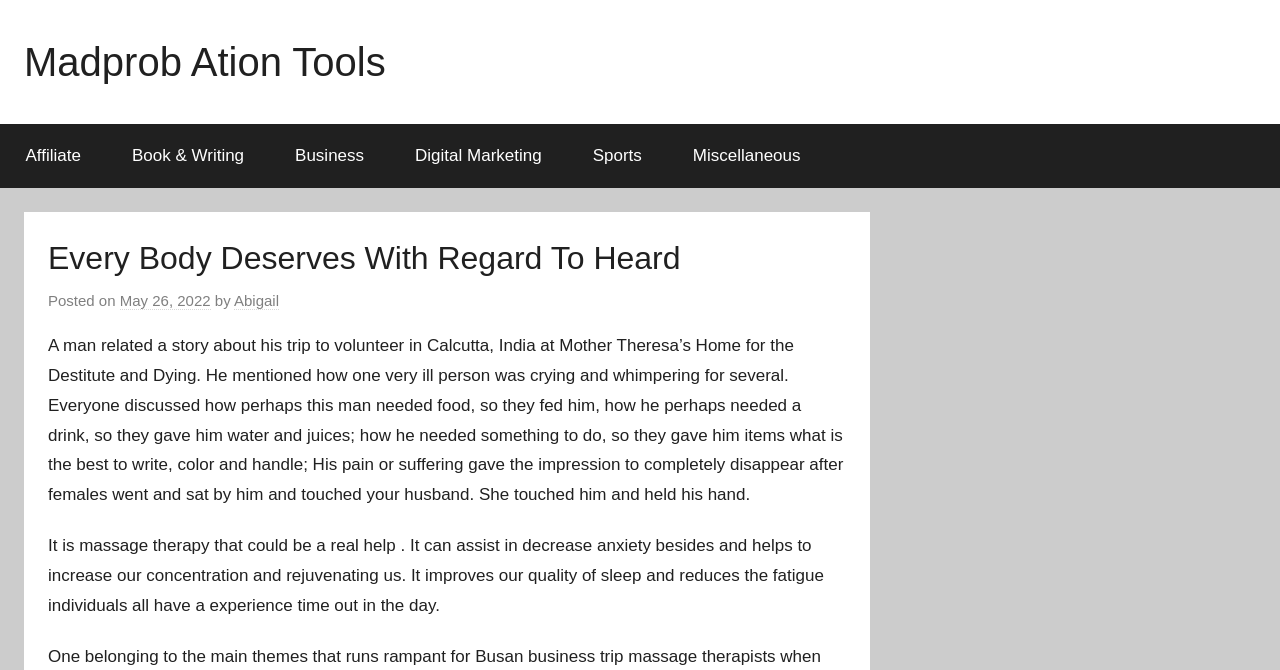Locate the bounding box coordinates of the region to be clicked to comply with the following instruction: "Click on Abigail". The coordinates must be four float numbers between 0 and 1, in the form [left, top, right, bottom].

[0.183, 0.436, 0.218, 0.463]